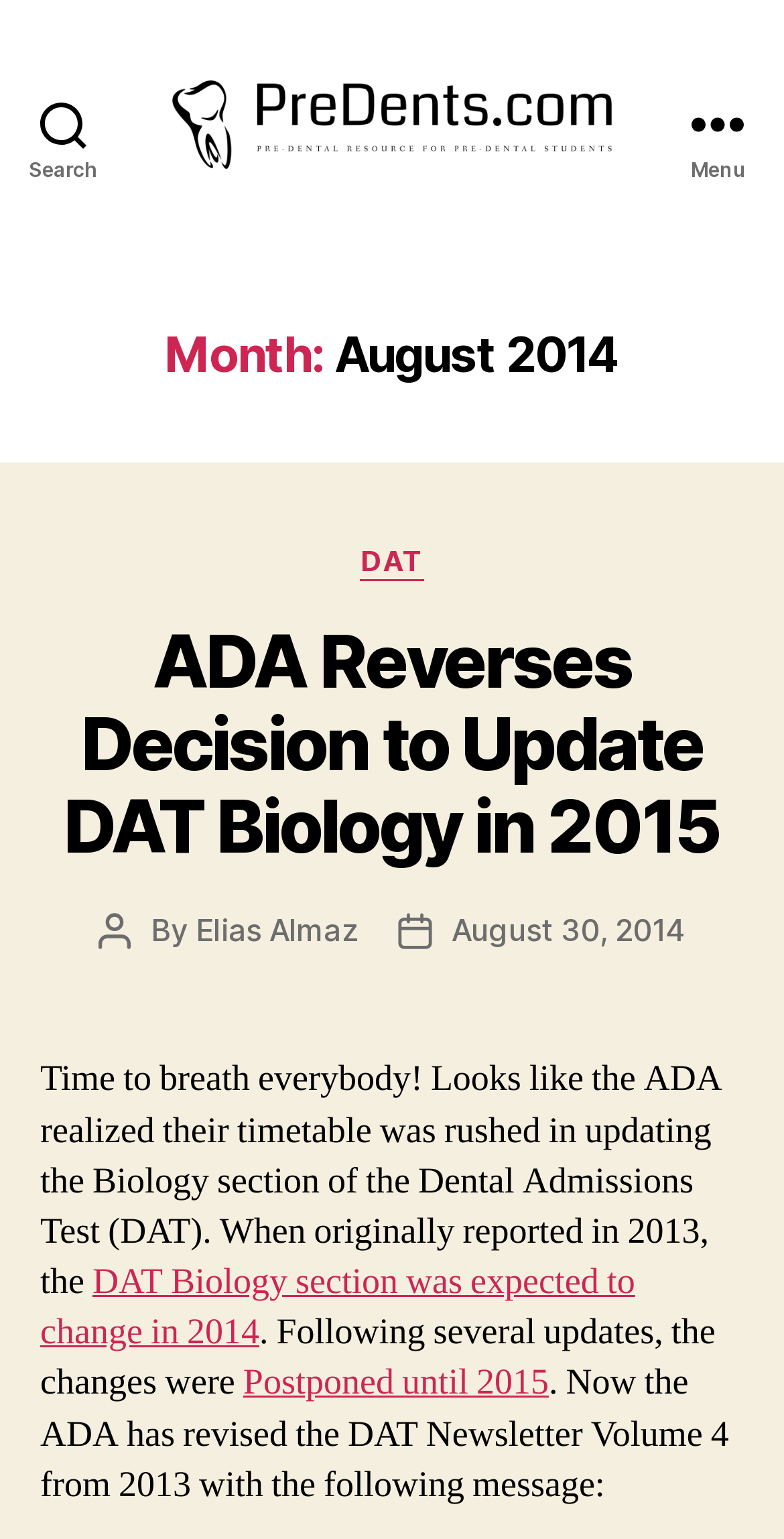Extract the heading text from the webpage.

Month: August 2014